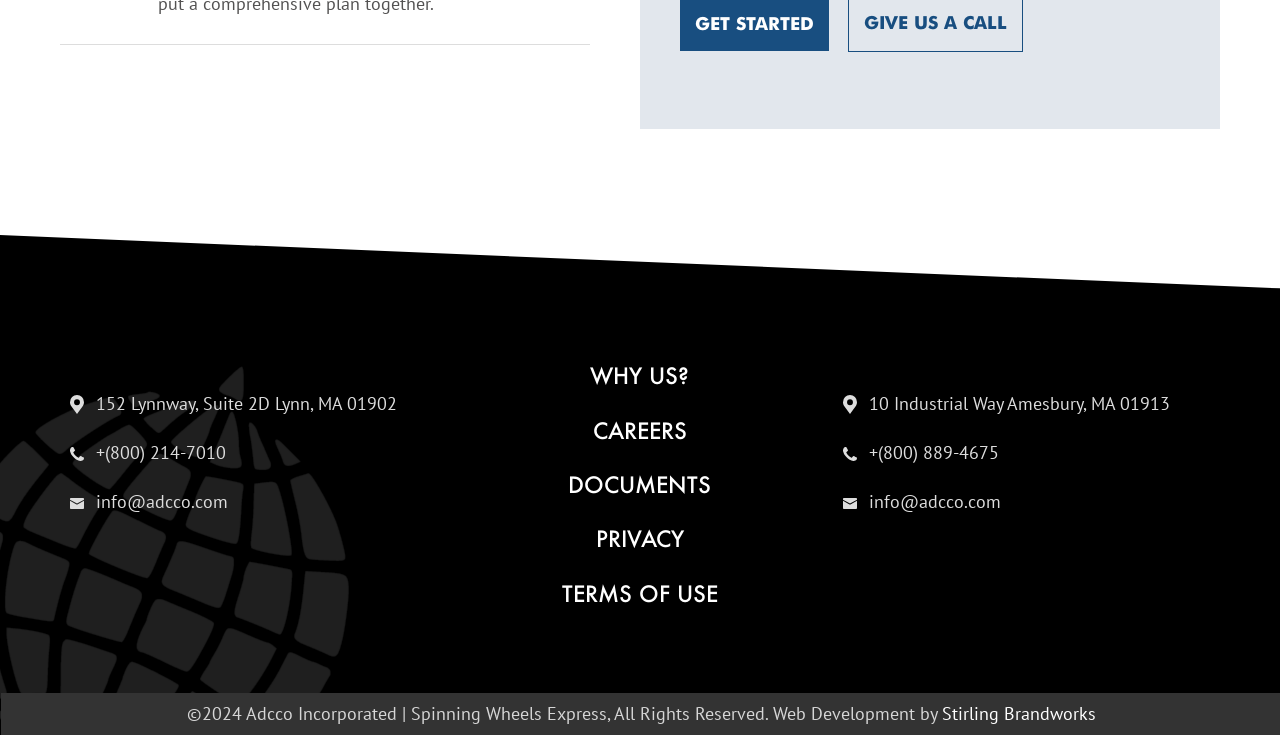Identify the bounding box coordinates for the UI element described as: "Terms of Use".

[0.439, 0.788, 0.561, 0.827]